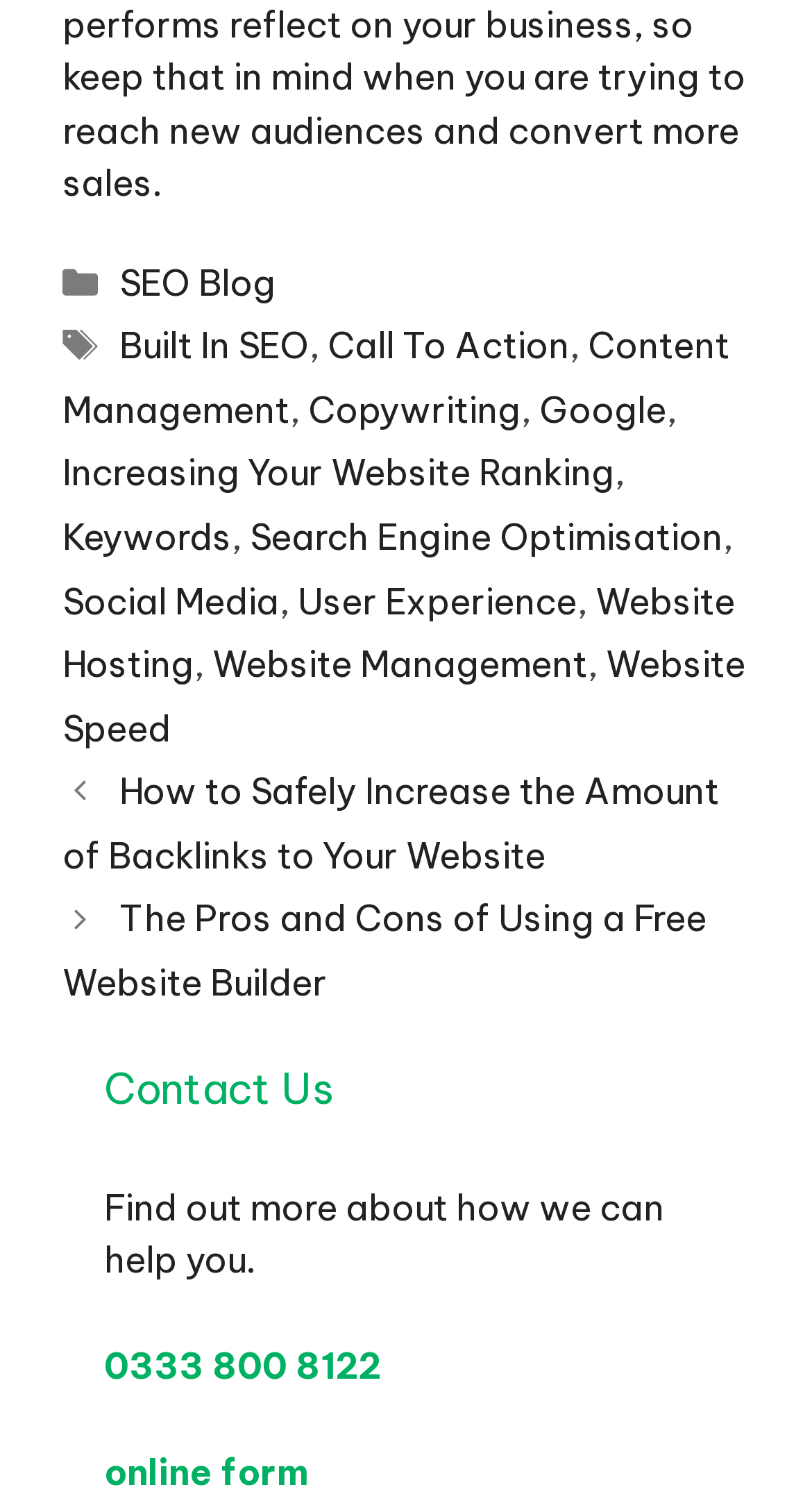Provide the bounding box coordinates of the area you need to click to execute the following instruction: "View the 'How to Safely Increase the Amount of Backlinks to Your Website' post".

[0.077, 0.515, 0.885, 0.588]